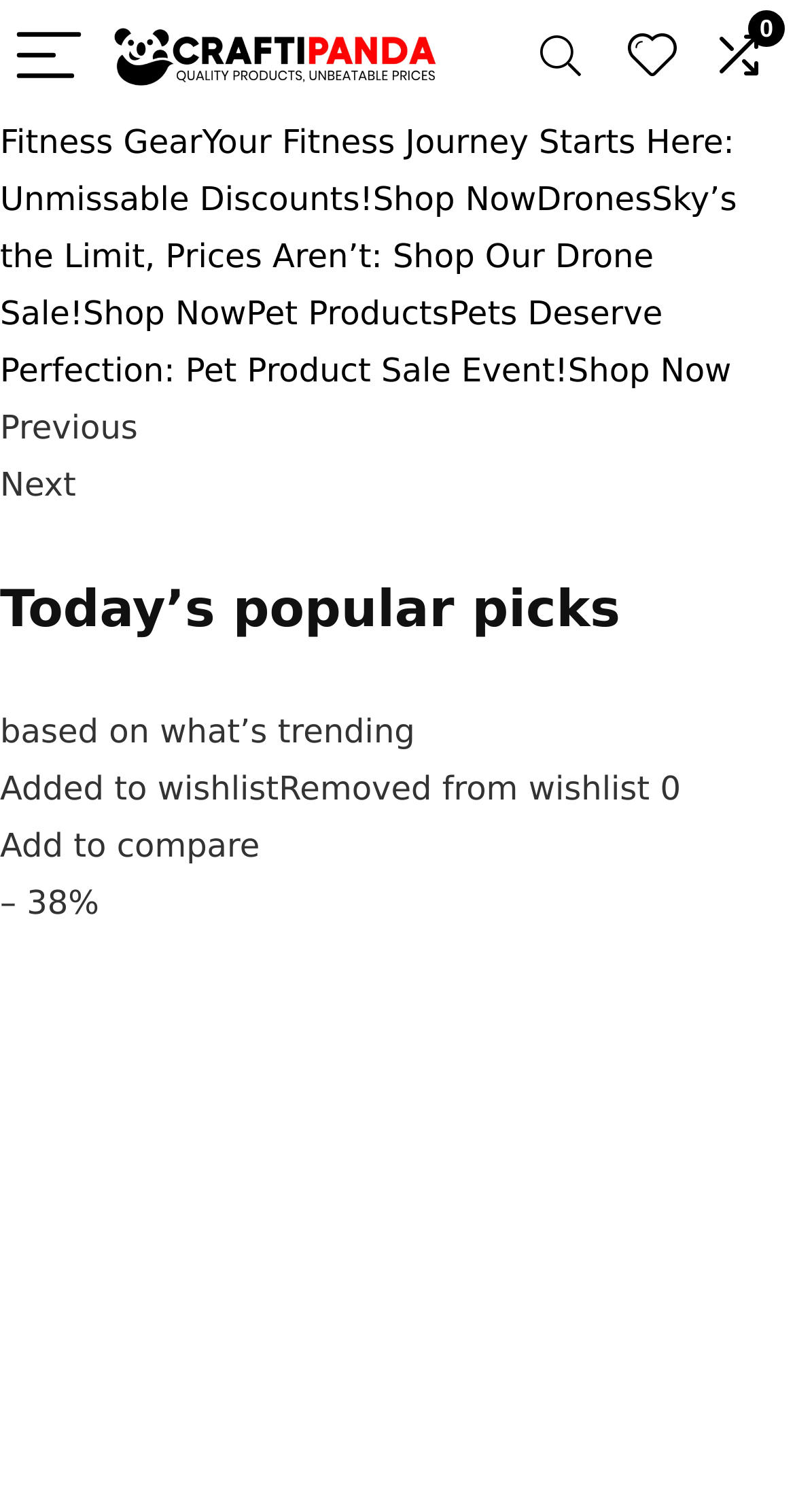Using the description: "parent_node: 0 aria-label="Search"", determine the UI element's bounding box coordinates. Ensure the coordinates are in the format of four float numbers between 0 and 1, i.e., [left, top, right, bottom].

[0.644, 0.002, 0.767, 0.074]